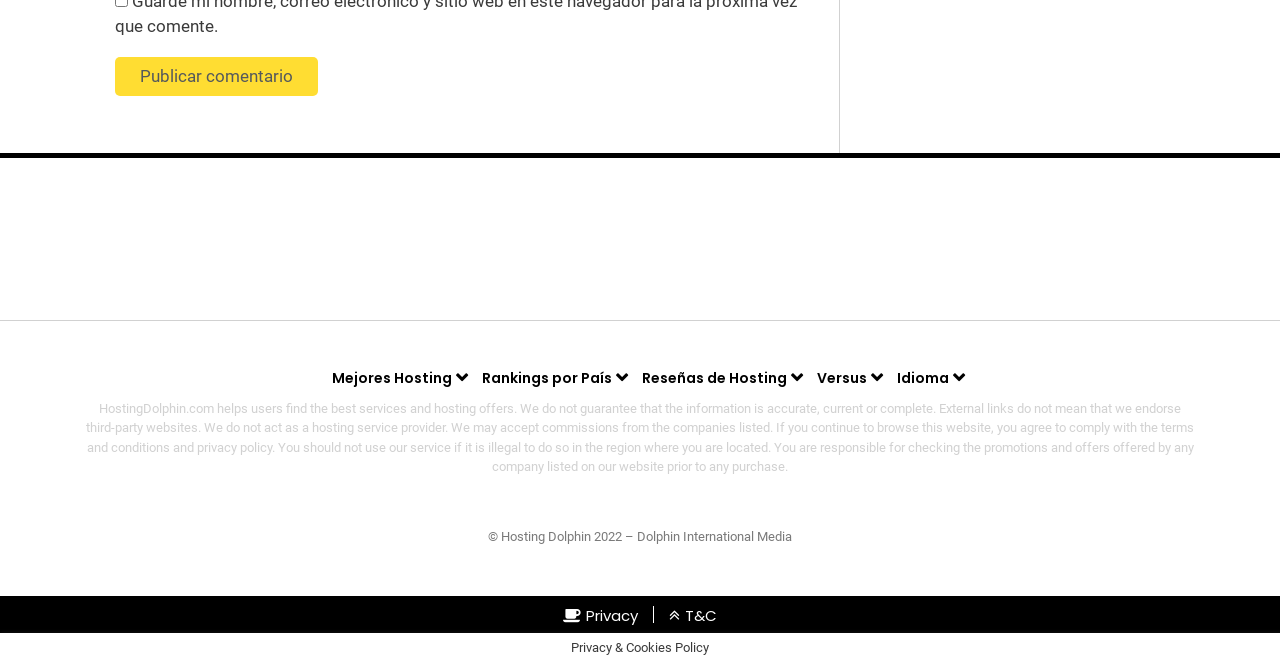Given the element description "name="submit" value="Publicar comentario"" in the screenshot, predict the bounding box coordinates of that UI element.

[0.09, 0.086, 0.248, 0.145]